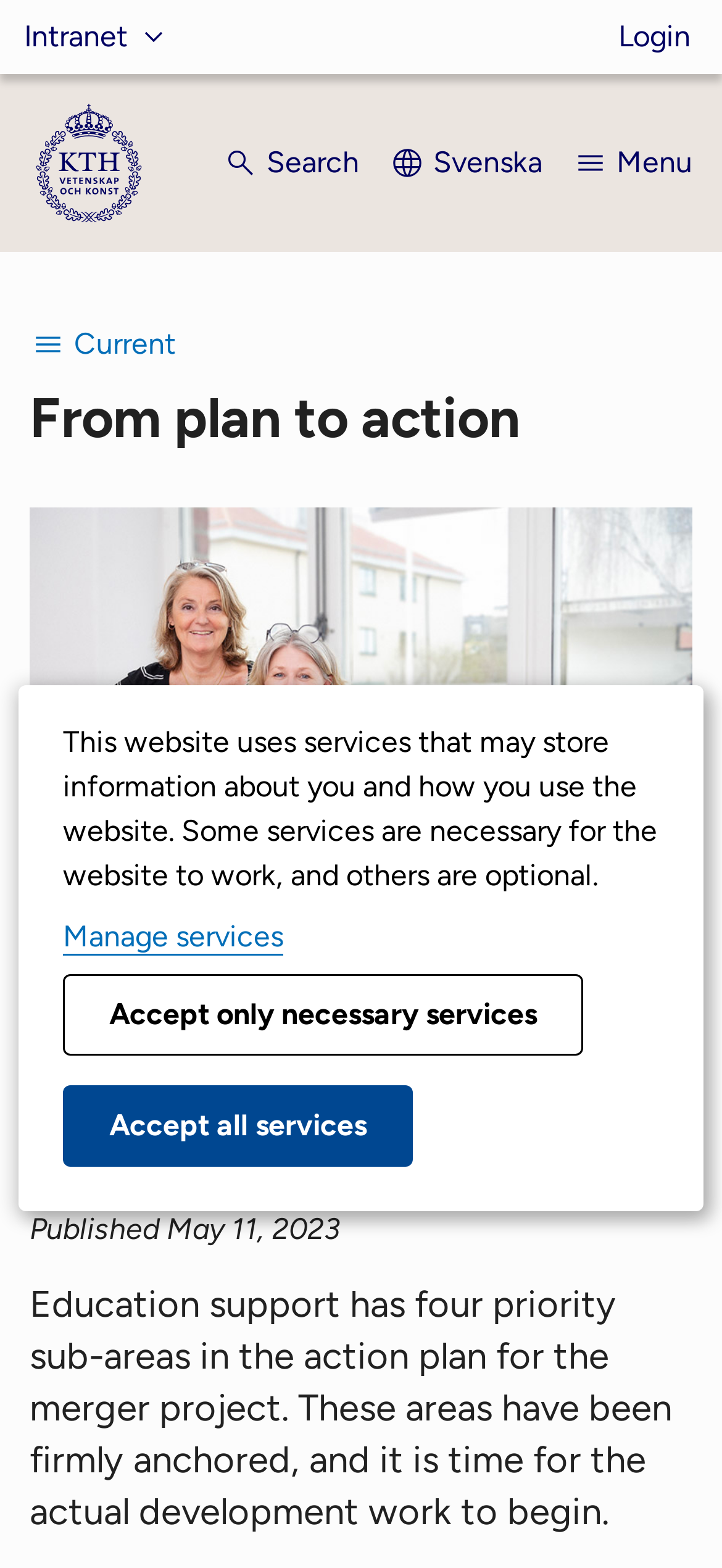Using the webpage screenshot and the element description Accept only necessary services, determine the bounding box coordinates. Specify the coordinates in the format (top-left x, top-left y, bottom-right x, bottom-right y) with values ranging from 0 to 1.

[0.087, 0.621, 0.808, 0.673]